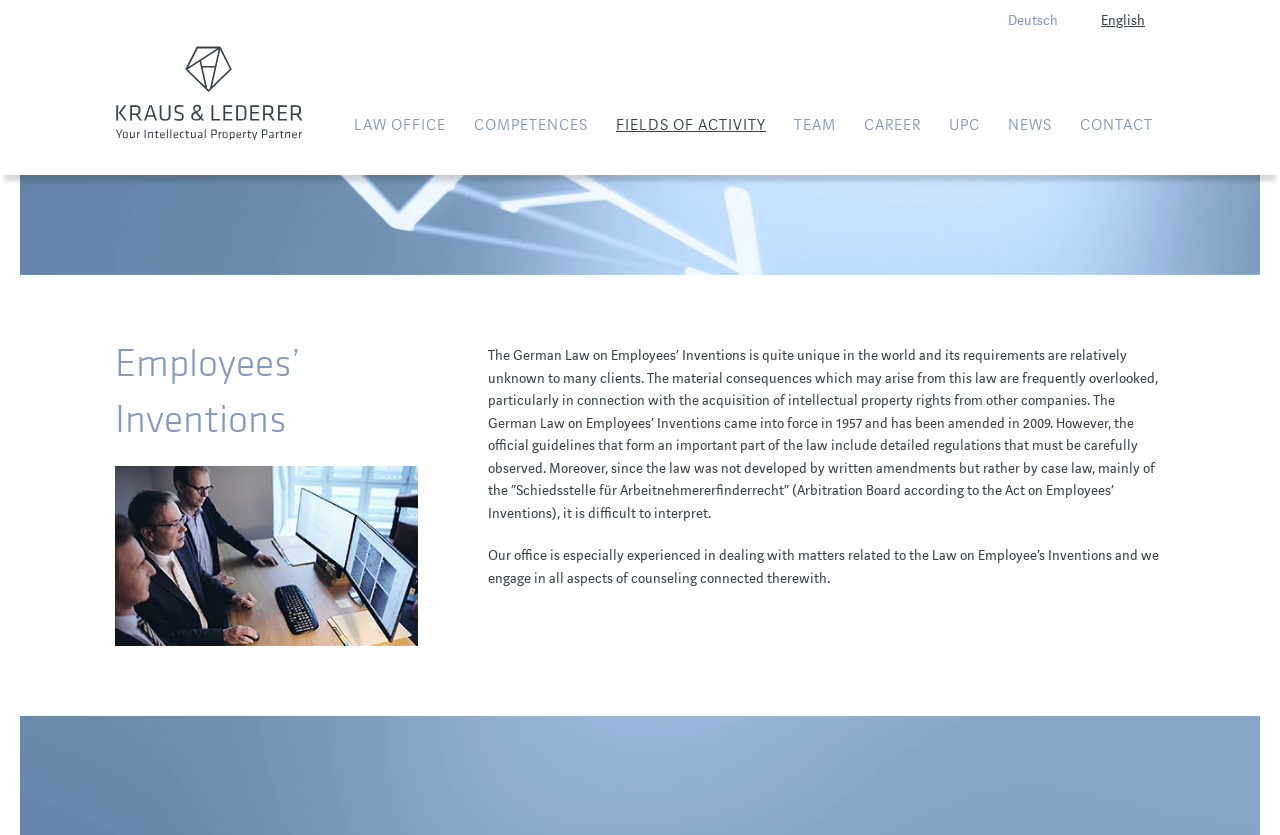Examine the image carefully and respond to the question with a detailed answer: 
What is the main topic of the webpage?

The heading 'Employees’ Inventions' is prominently displayed on the webpage, and the static text below it explains the German Law on Employees’ Inventions, indicating that this is the main topic of the webpage.